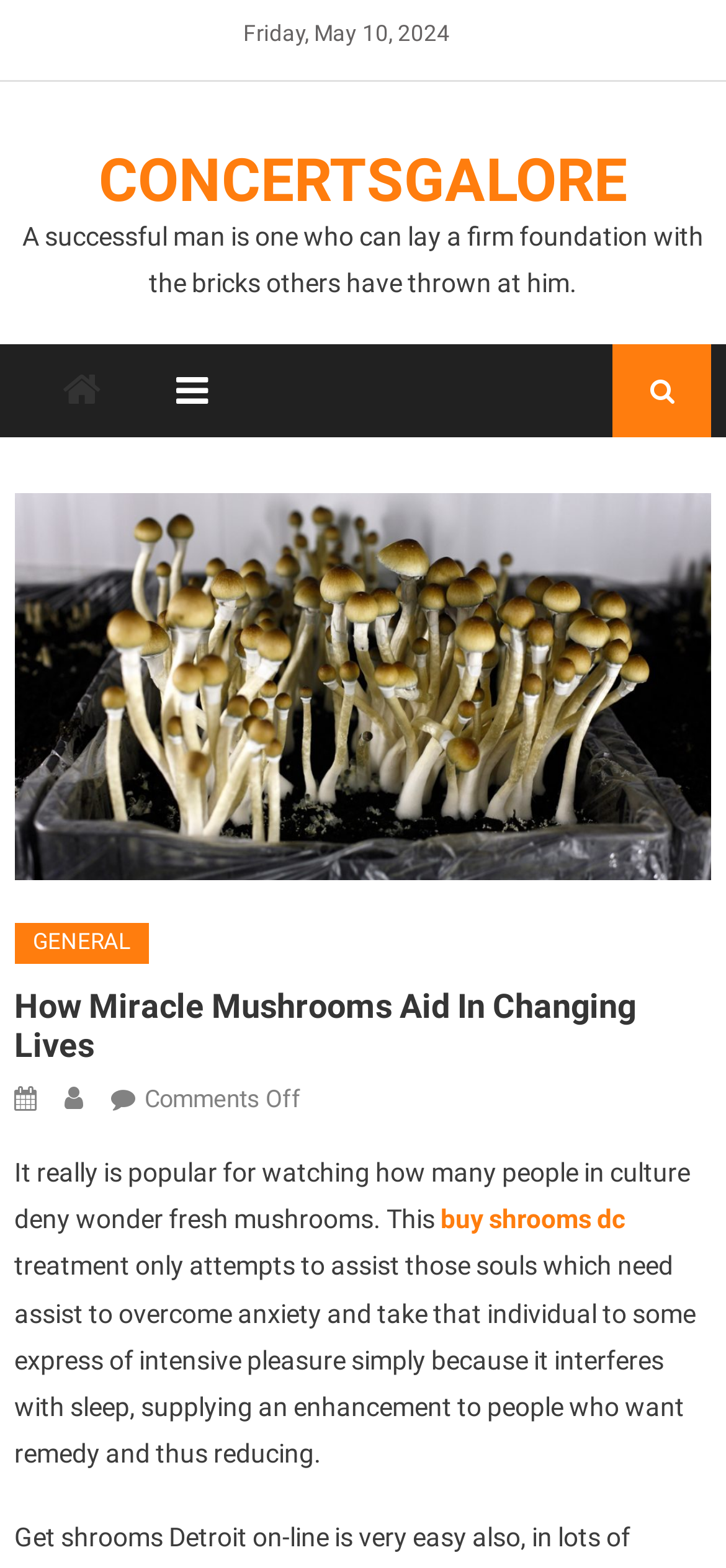What is the topic of the article on the webpage?
Examine the image and provide an in-depth answer to the question.

I inferred the topic of the article by looking at the heading element with the text 'How Miracle Mushrooms Aid In Changing Lives' which has a bounding box coordinate of [0.02, 0.628, 0.98, 0.68]. This heading is located within the main content section of the webpage, indicating that it is the topic of the article.